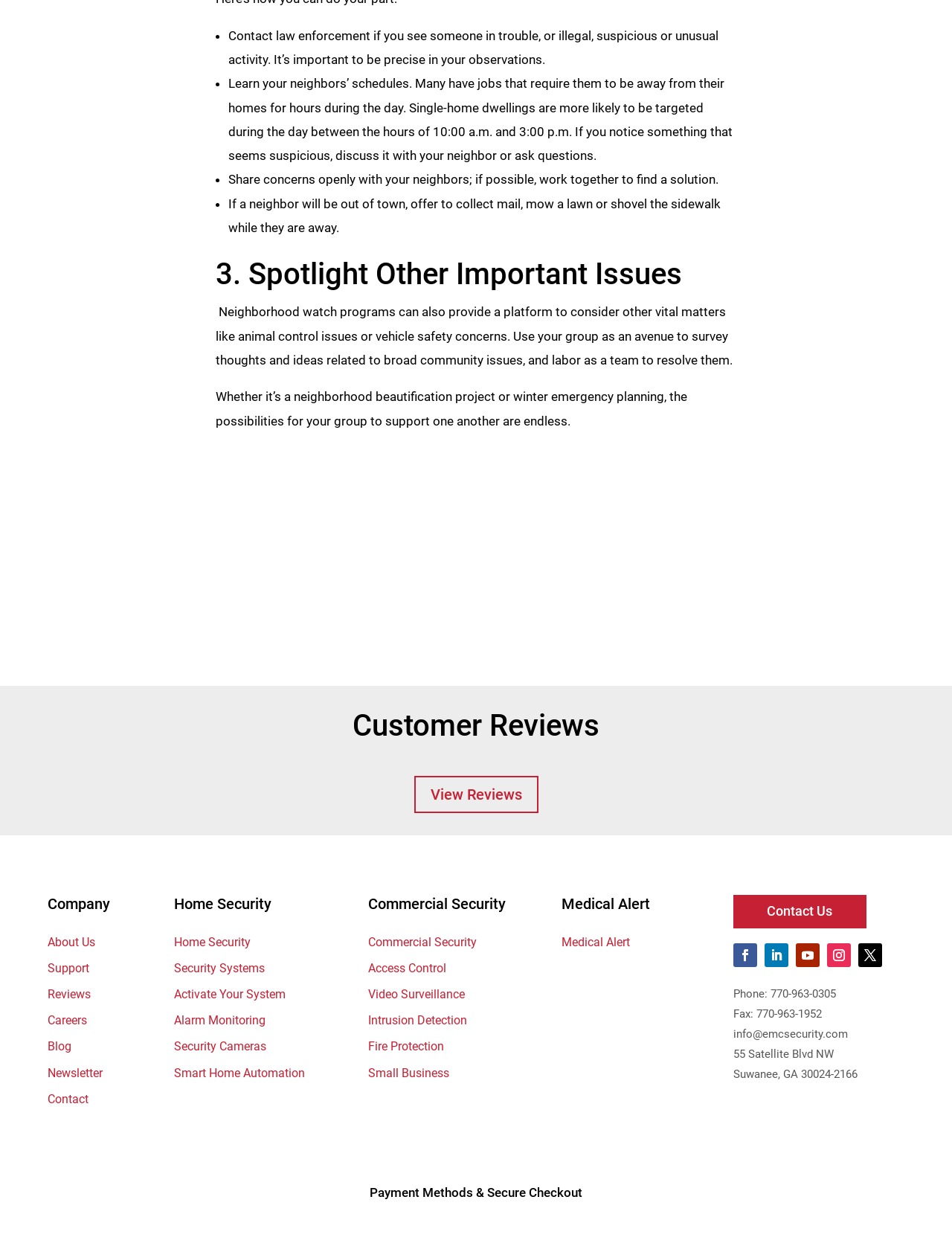Could you specify the bounding box coordinates for the clickable section to complete the following instruction: "Email the company"?

[0.77, 0.823, 0.89, 0.833]